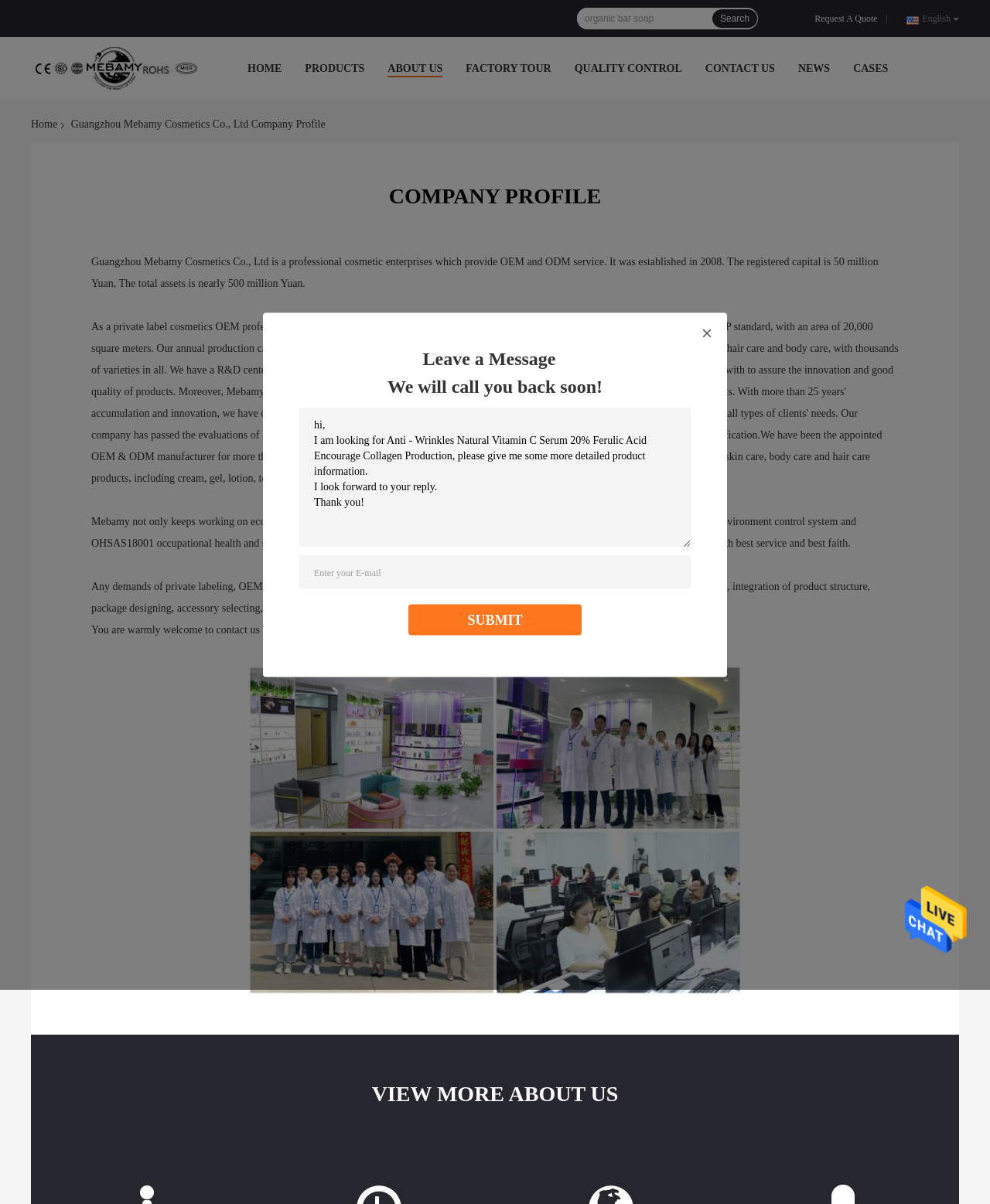Please find and provide the title of the webpage.

Guangzhou Mebamy Cosmetics Co., Ltd Company Profile